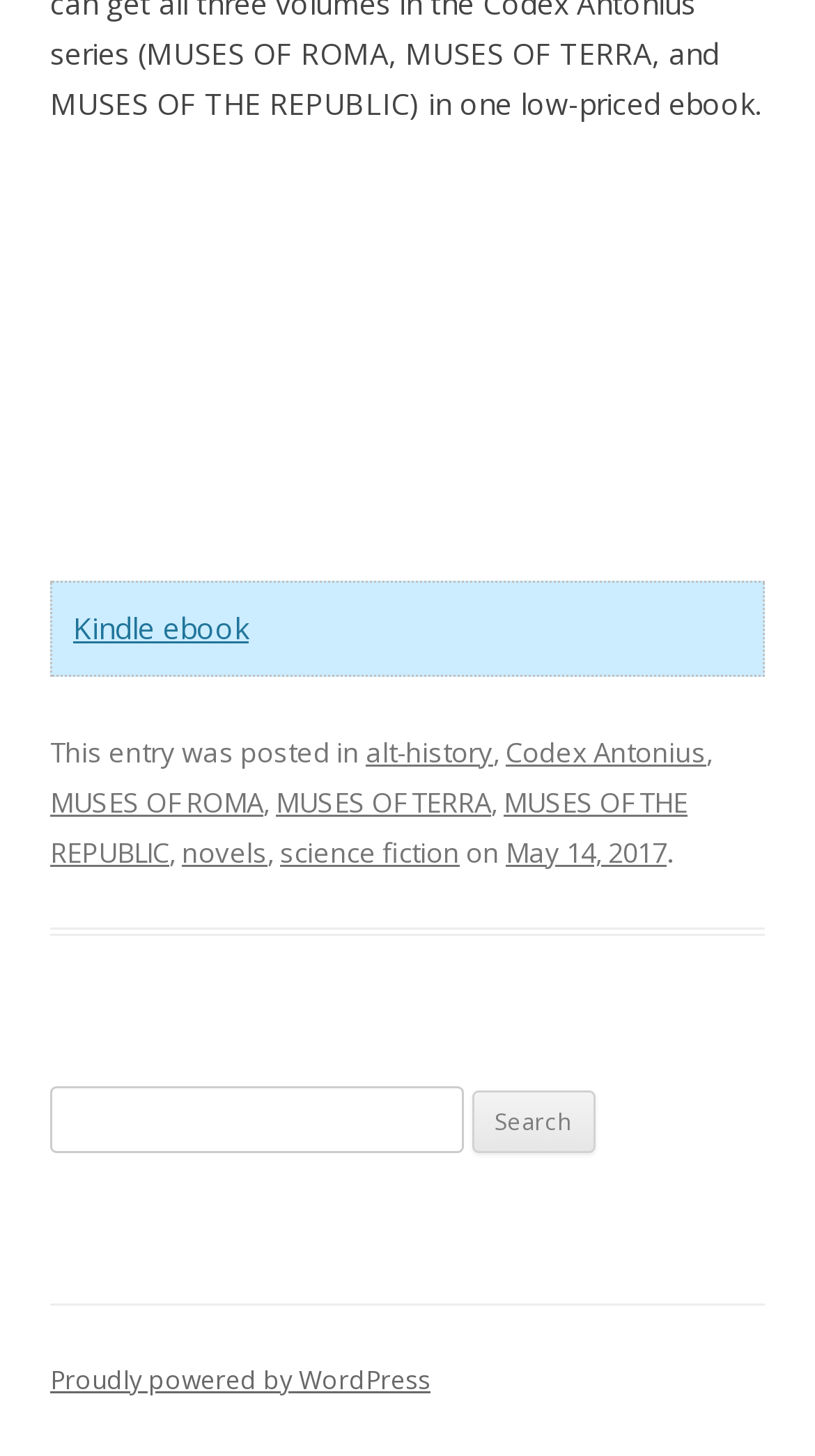Reply to the question below using a single word or brief phrase:
How many links are there in the footer section?

7